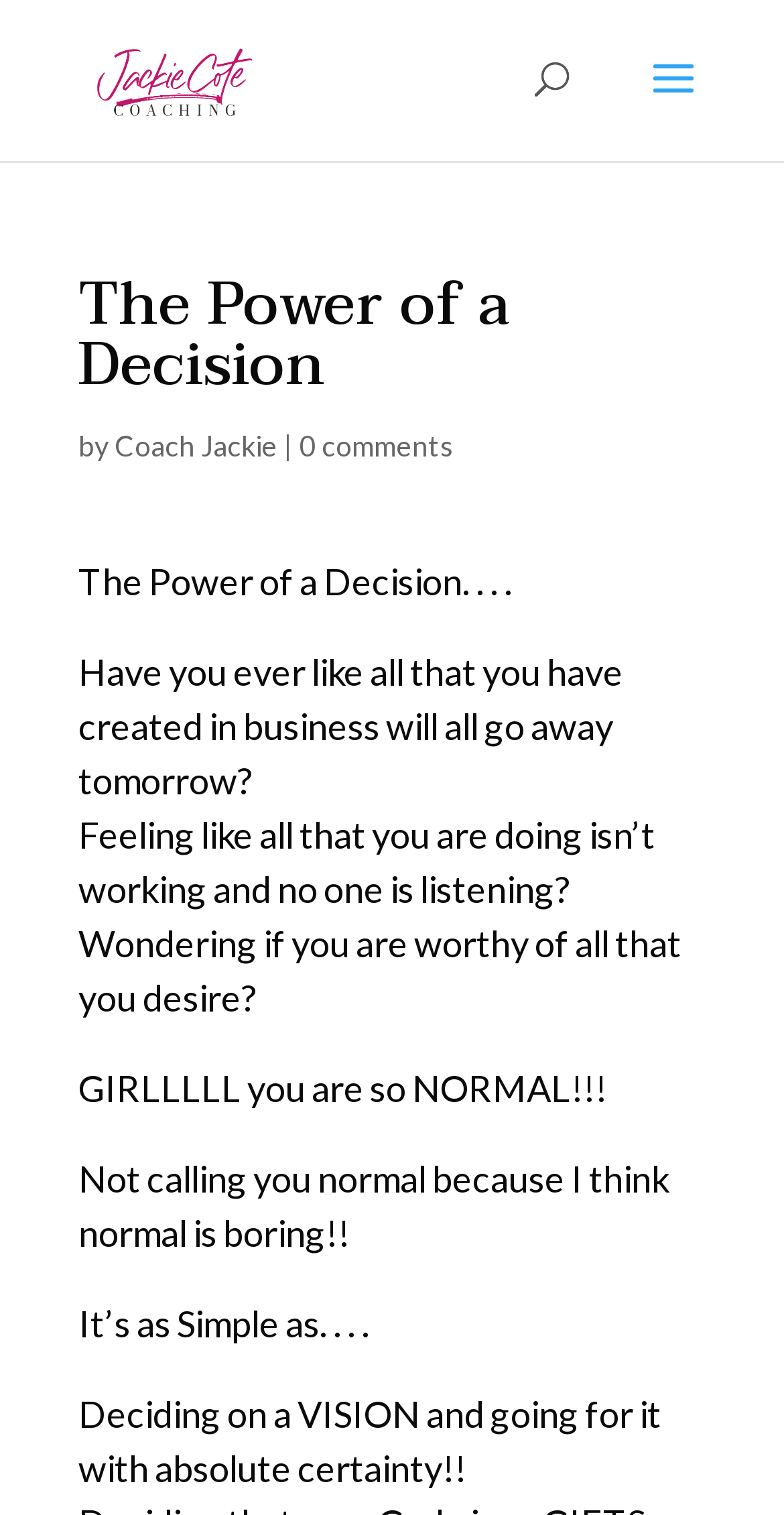Given the webpage screenshot, identify the bounding box of the UI element that matches this description: "alt="Jackie Cote Coaching"".

[0.113, 0.037, 0.334, 0.066]